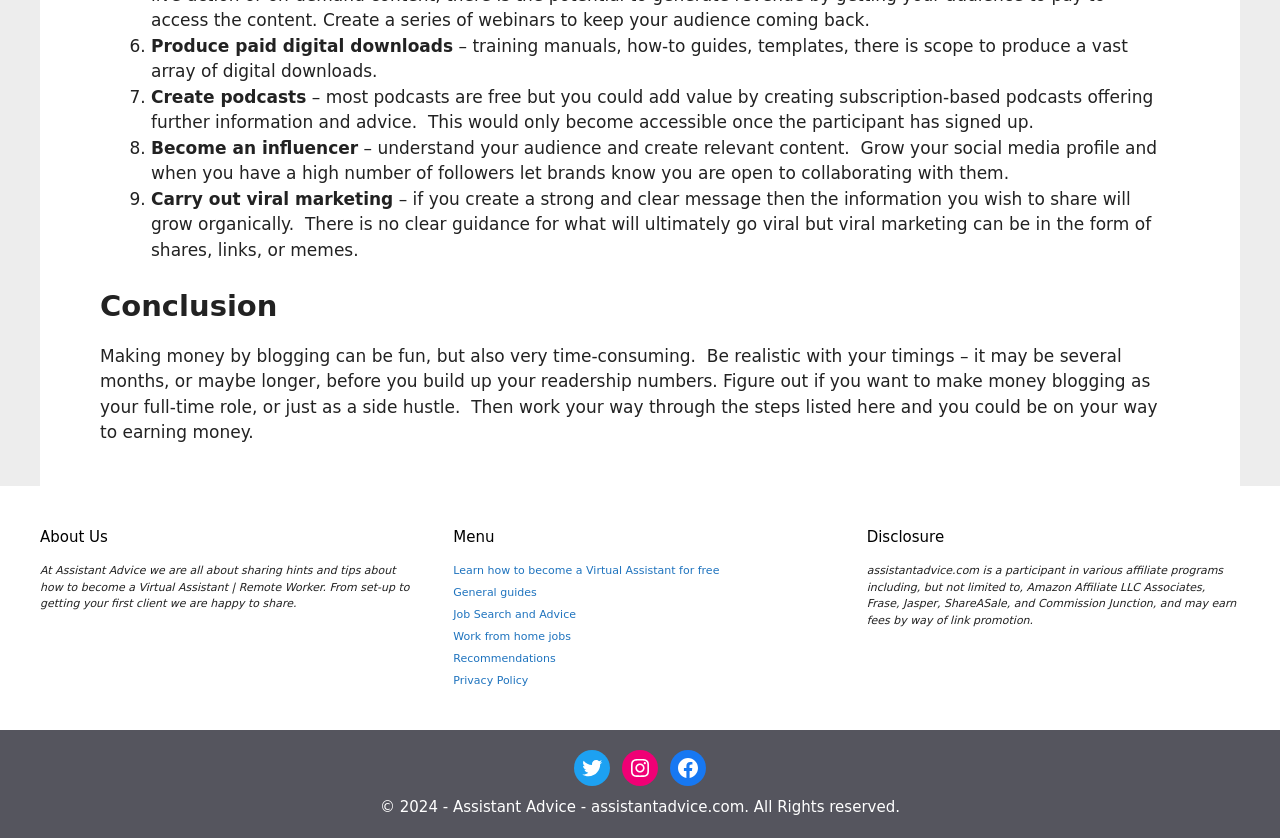Please specify the bounding box coordinates for the clickable region that will help you carry out the instruction: "Check the 'Disclosure'".

[0.677, 0.627, 0.969, 0.654]